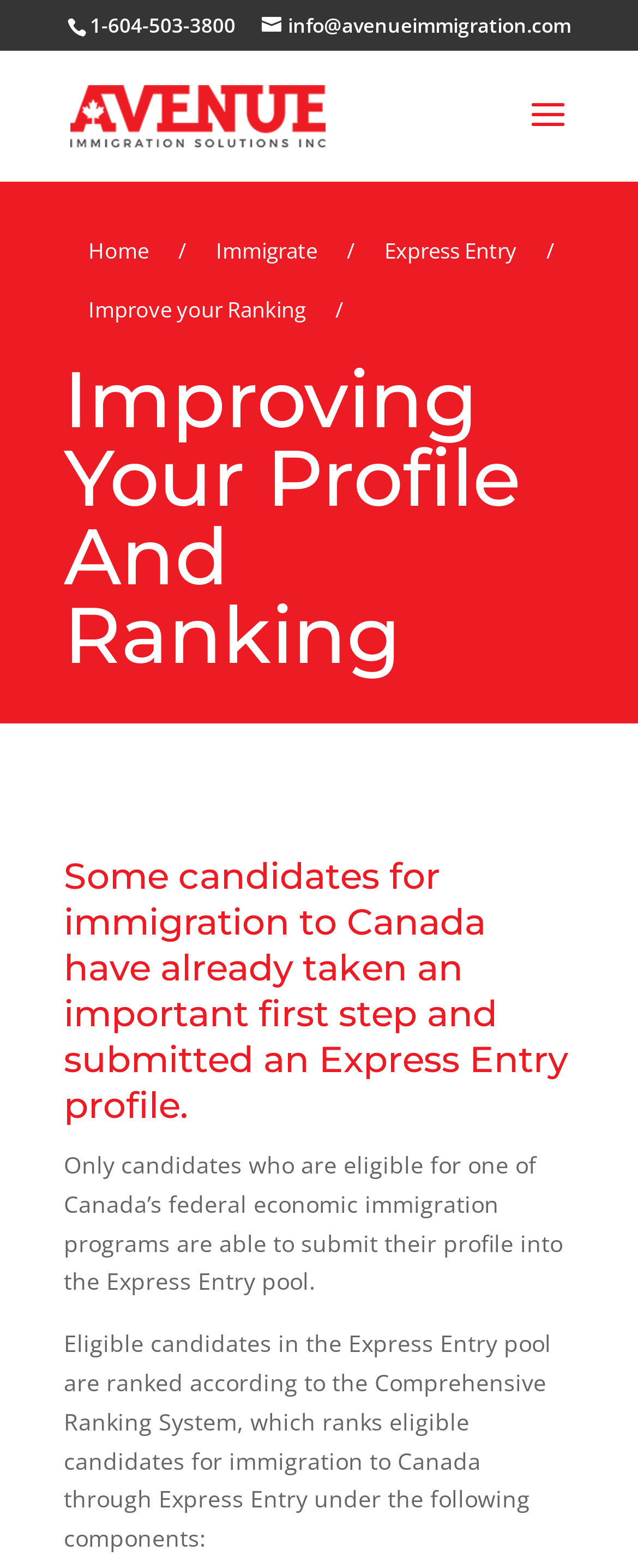What is the email address on the webpage?
Answer the question with a detailed and thorough explanation.

I found the email address by looking at the link element with the text 'info@avenueimmigration.com' located at the top of the webpage.